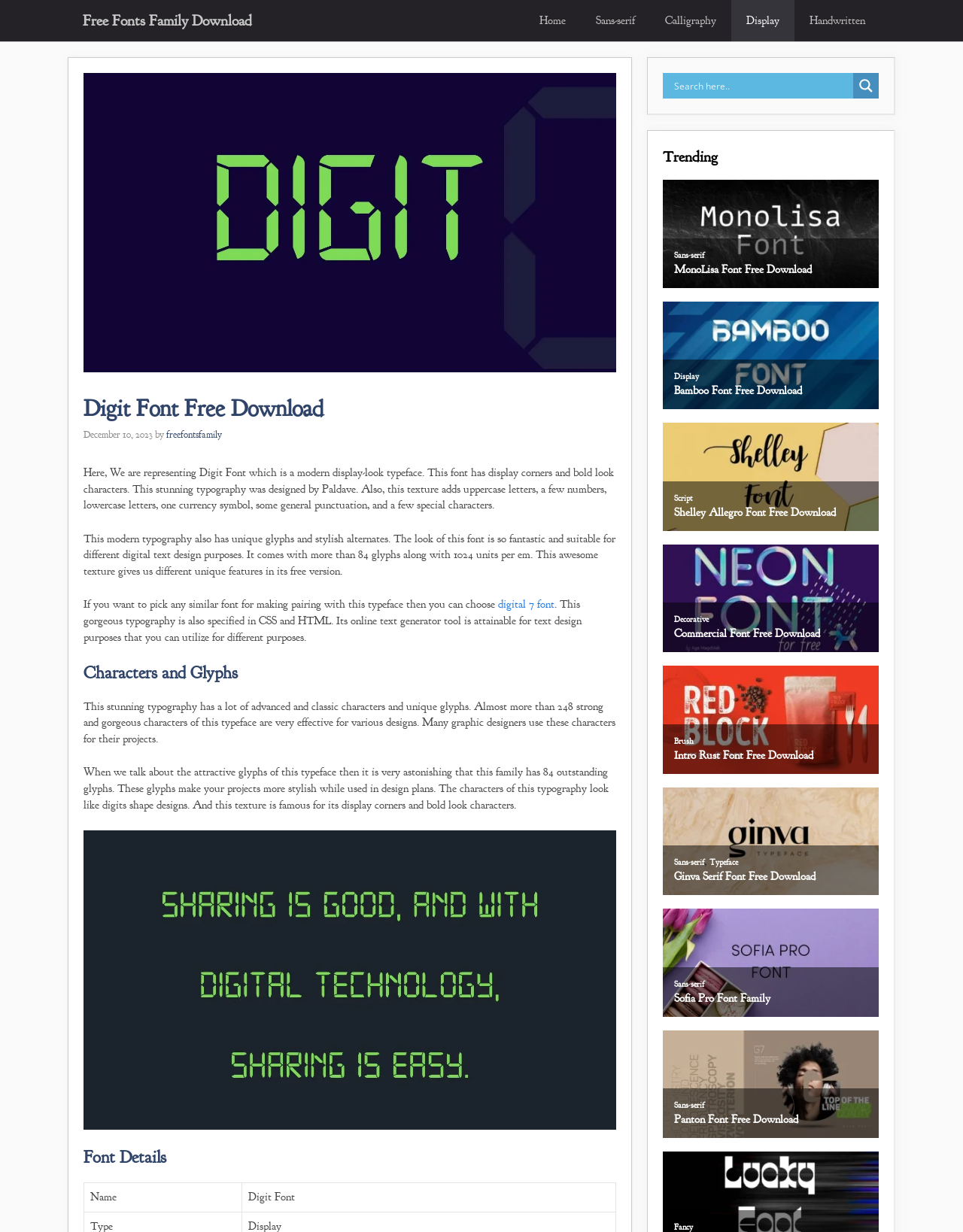Please give a concise answer to this question using a single word or phrase: 
How many glyphs does this font have?

84